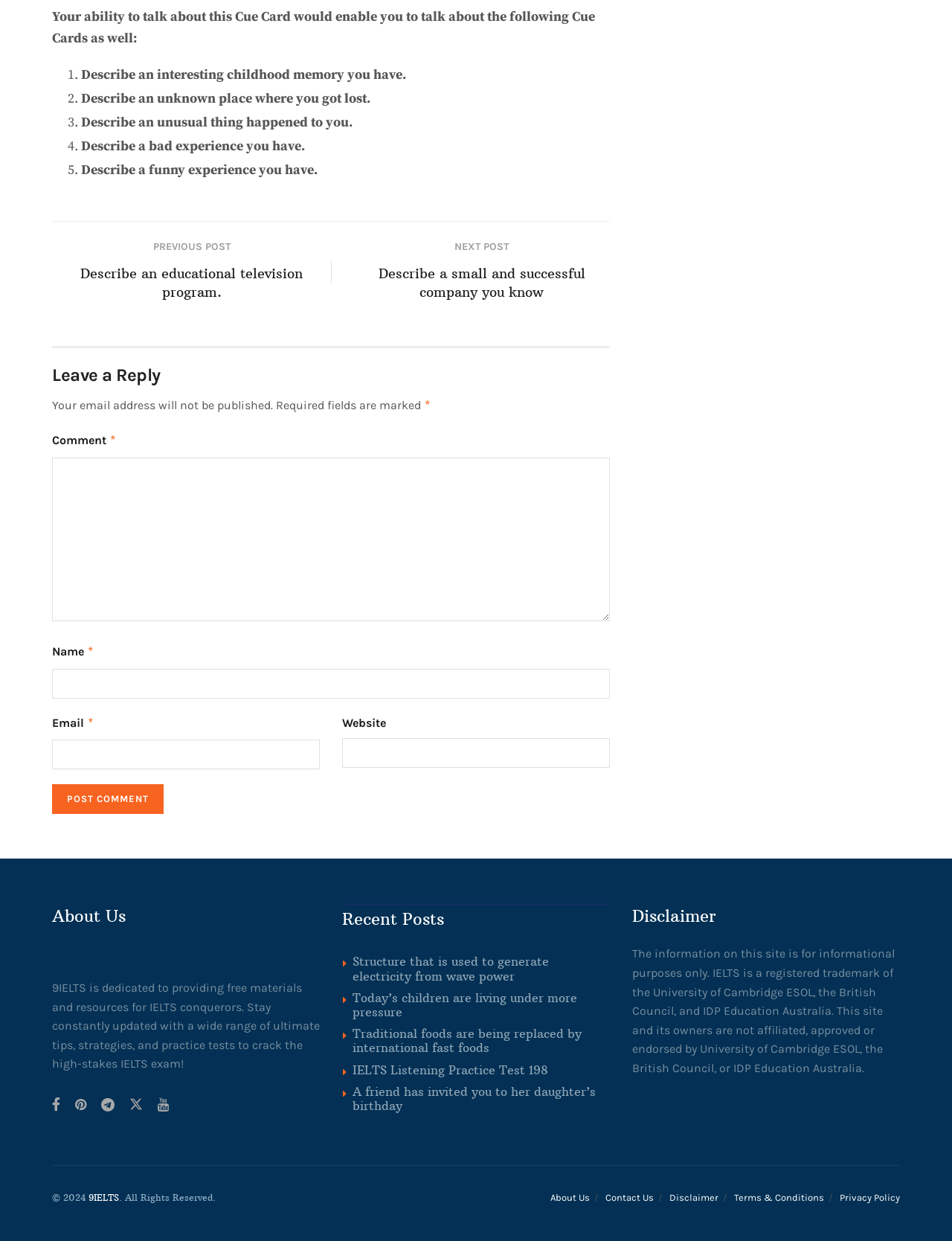What is the purpose of this website?
Based on the screenshot, answer the question with a single word or phrase.

IELTS resources